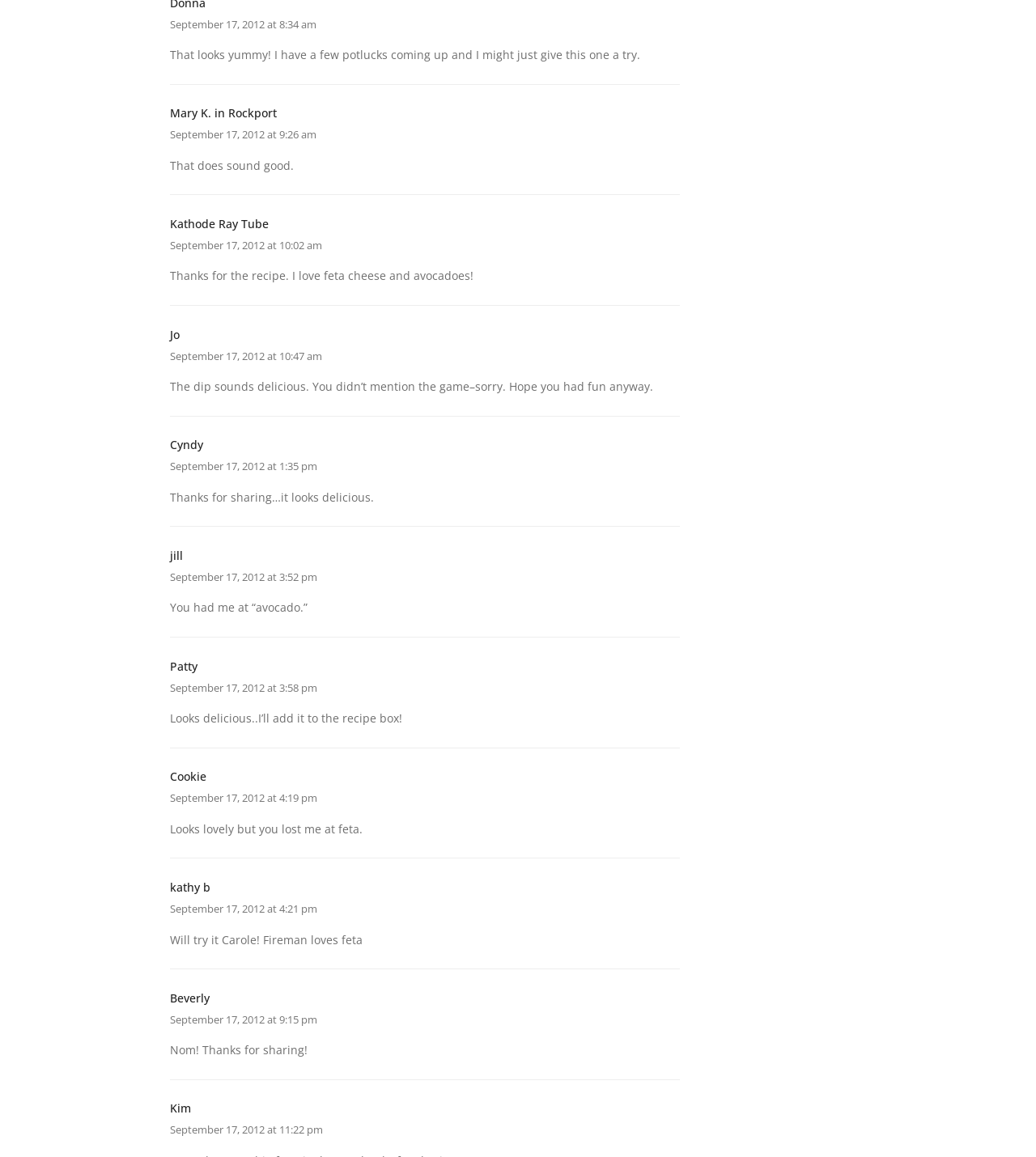What is the earliest time stamp for a comment on this webpage?
Look at the image and provide a short answer using one word or a phrase.

8:34 am